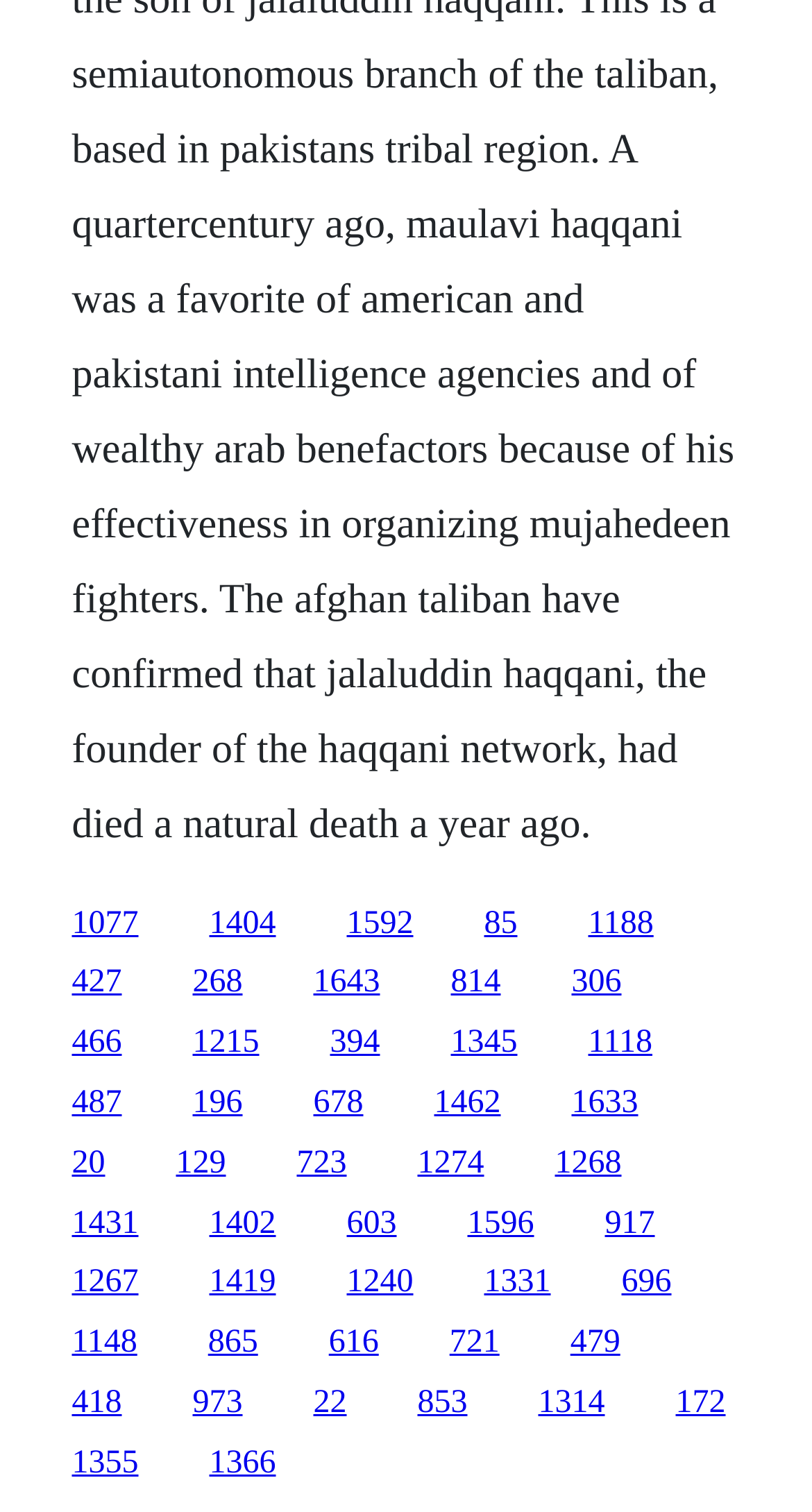How many links have a horizontal position greater than 0.5?
Provide a comprehensive and detailed answer to the question.

By examining the x1 coordinates of each link's bounding box, I counted 15 links with x1 coordinates greater than 0.5, indicating they are located in the right half of the webpage.